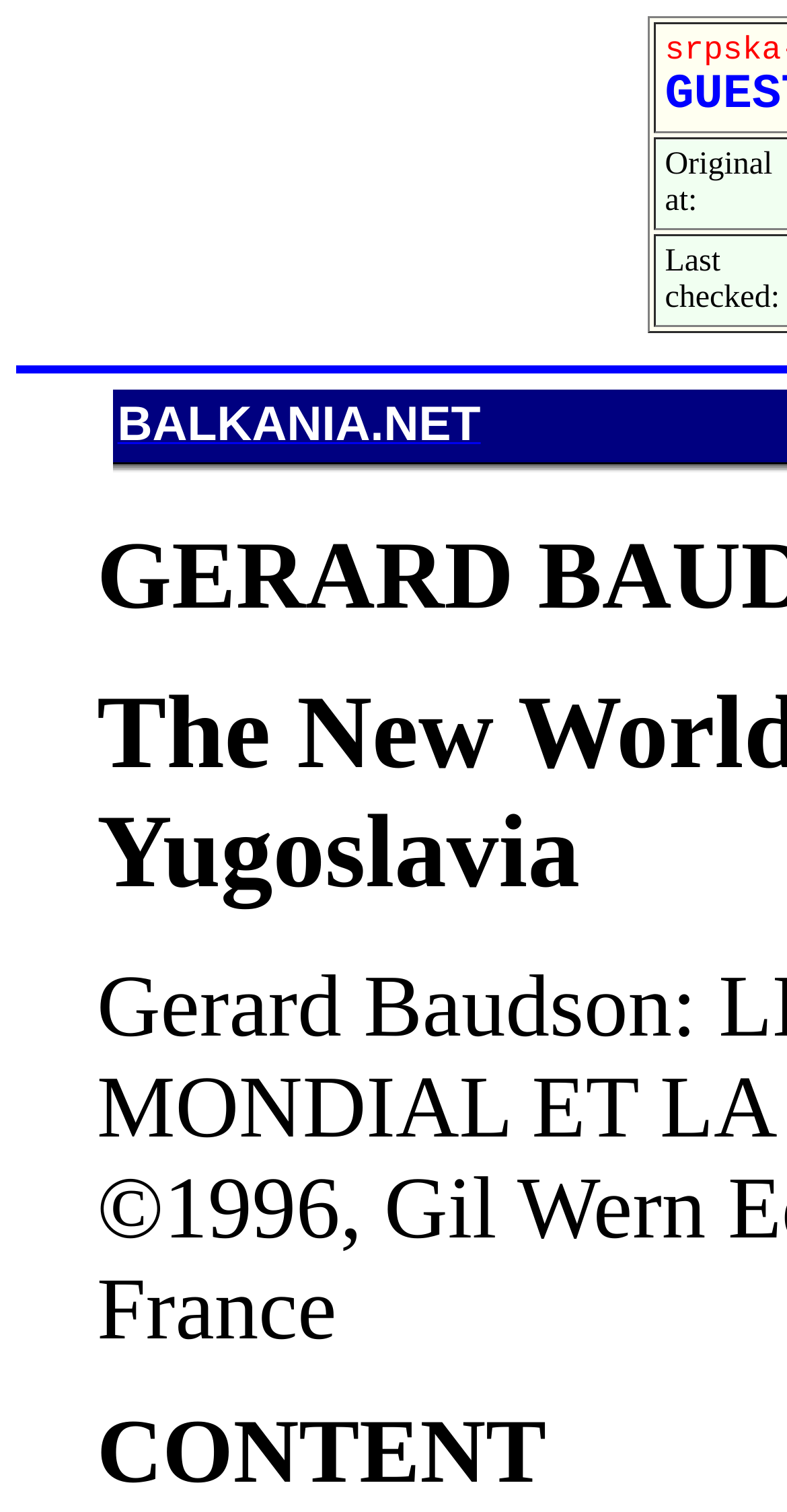How many images are present in the top section?
Your answer should be a single word or phrase derived from the screenshot.

6